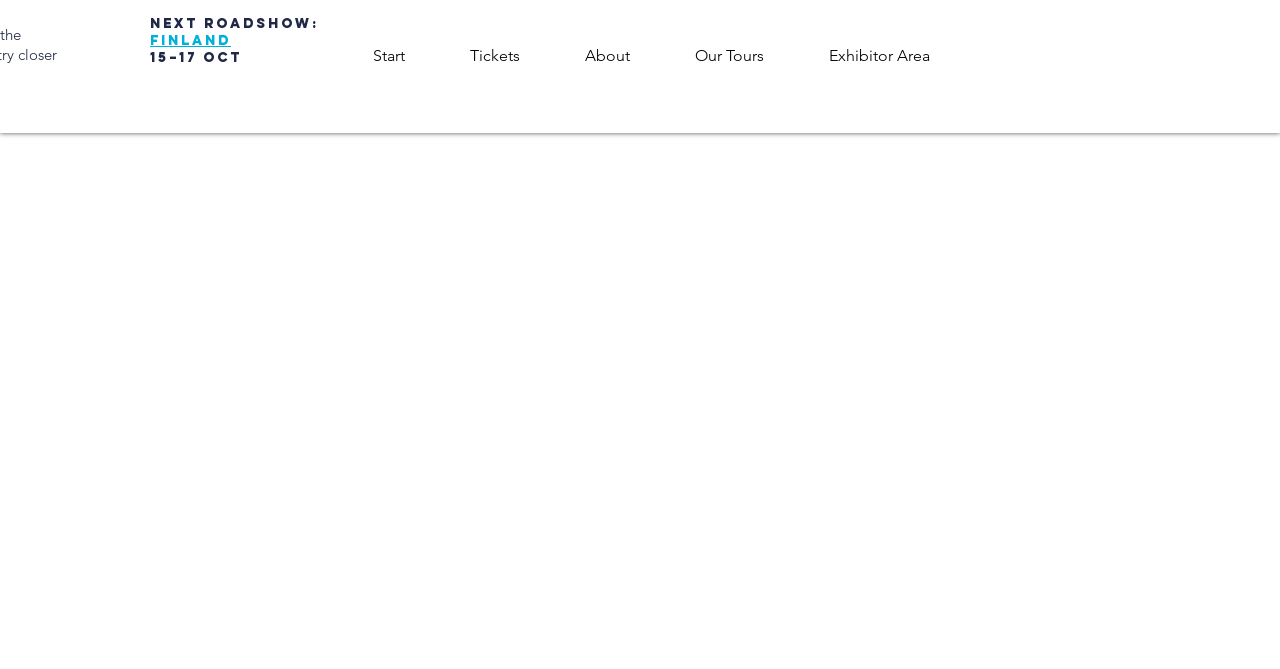Review the image closely and give a comprehensive answer to the question: What is the date of the next roadshow?

I found the answer by looking at the StaticText element '15–17 OCT' which is part of the heading 'Next Roadshow: Finland 15–17 OCT'.